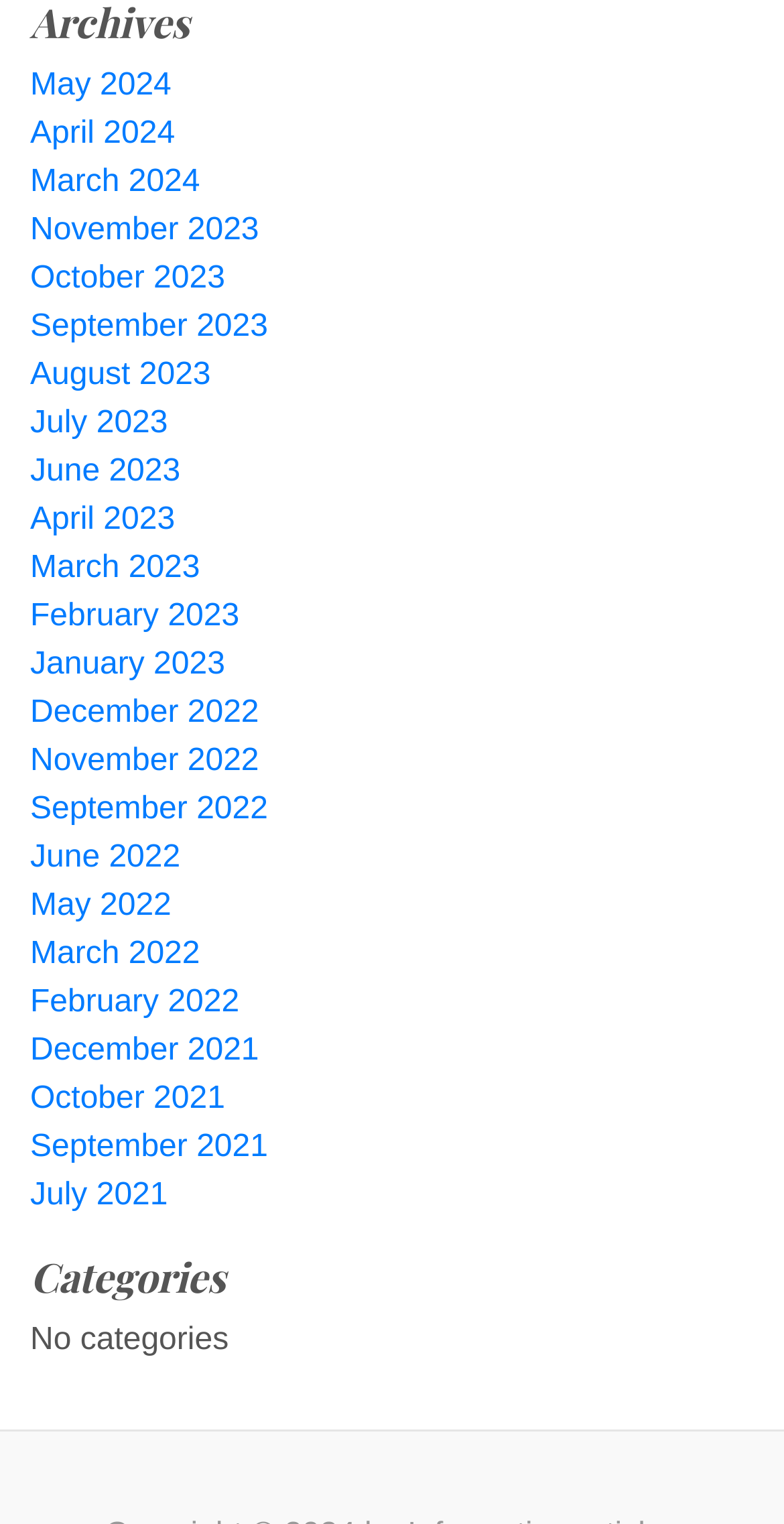Find and specify the bounding box coordinates that correspond to the clickable region for the instruction: "Search Open-Xchange".

None